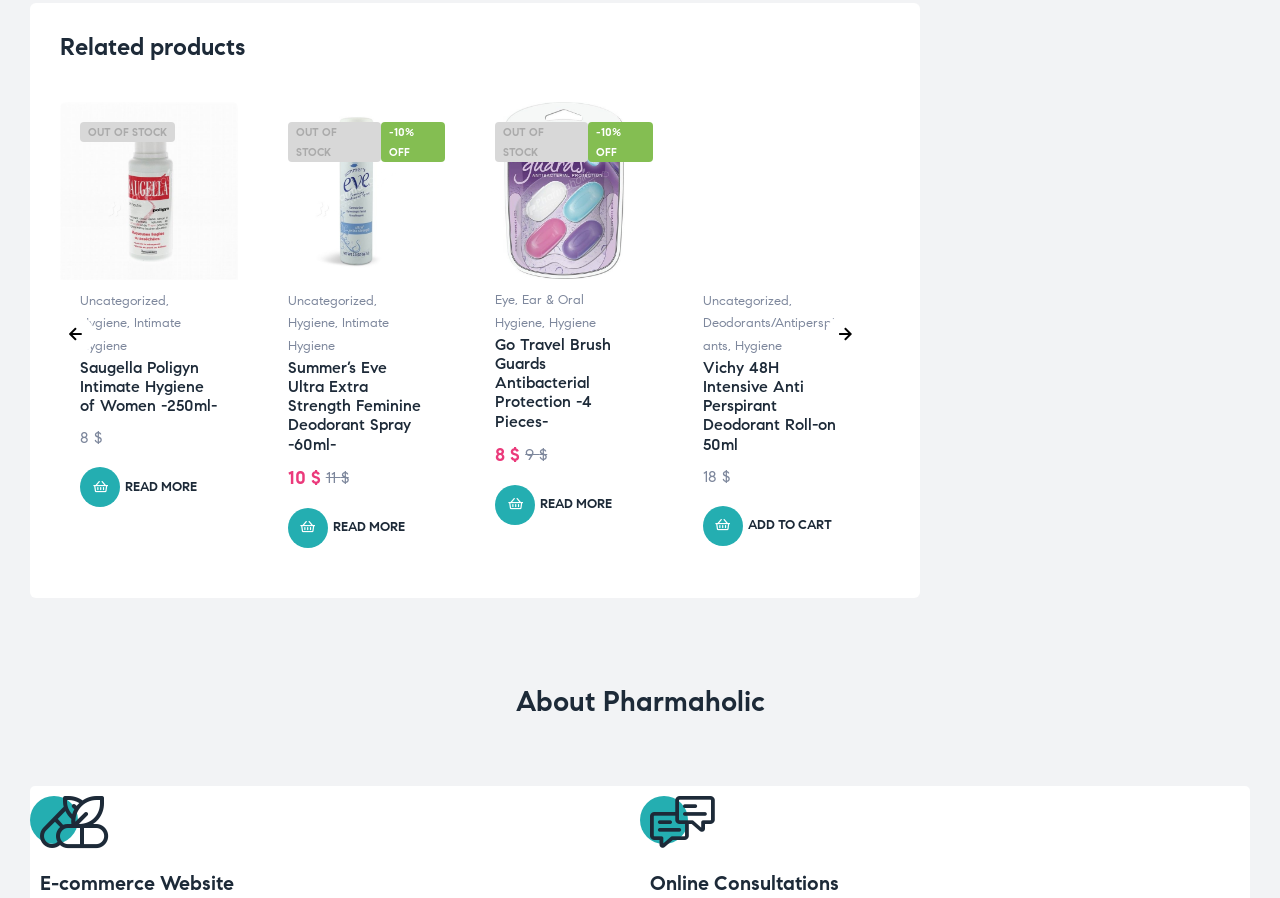Locate the bounding box coordinates of the UI element described by: "Eye, Ear & Oral Hygiene". The bounding box coordinates should consist of four float numbers between 0 and 1, i.e., [left, top, right, bottom].

[0.387, 0.325, 0.456, 0.369]